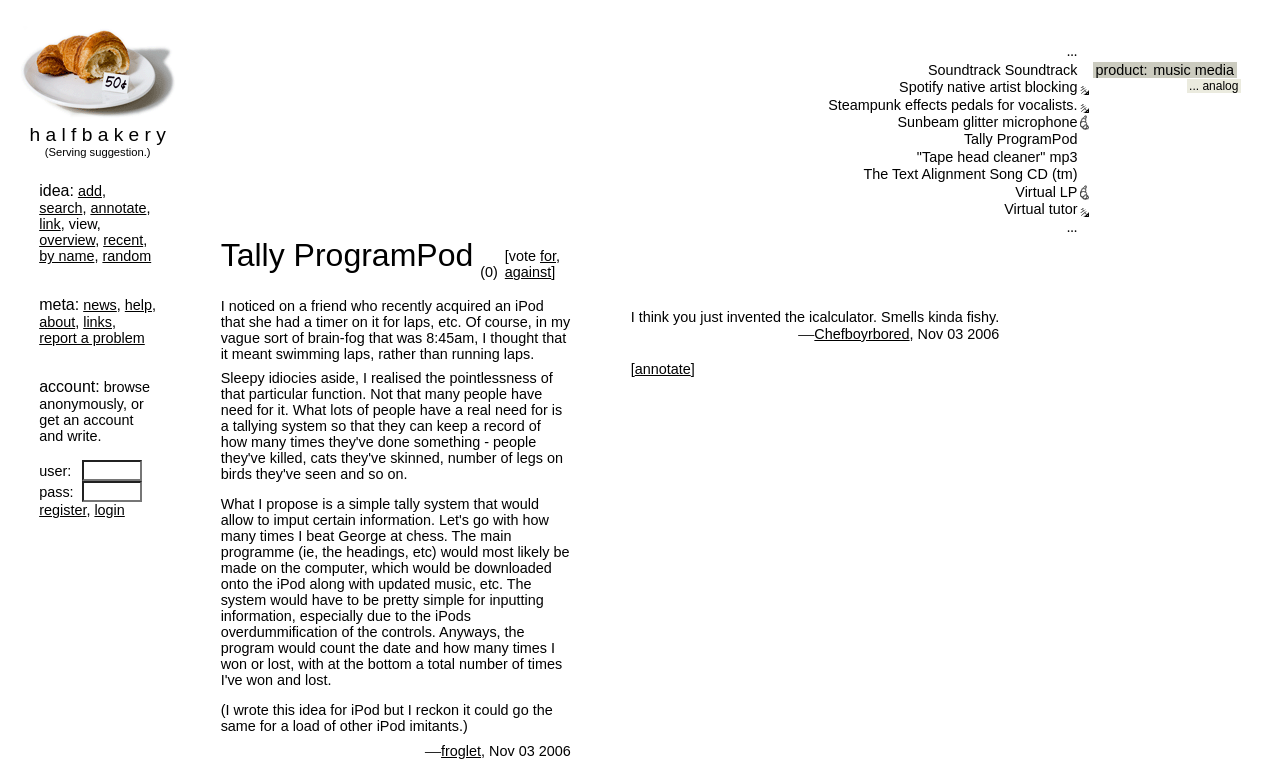Generate a comprehensive description of the contents of the webpage.

The webpage is titled "Halfbakery: Tally ProgramPod" and features a prominent image of half a croissant on a plate with a sign saying "50c" at the top left corner. Below the image is a brief description "(Serving suggestion.)".

The main content of the page is divided into two sections. On the left side, there is a table with multiple rows, each containing links to various features such as "add", "search", "annotate", and more. These links are arranged horizontally, with commas separating them. Below this table, there is another table with two rows, each containing a label ("user:" and "pass:") and a corresponding textbox.

On the right side, there is a large table that takes up most of the page's width. This table contains a list of items, each with a title and a rating (indicated by an image of a number). The items include "Soundtrack Soundtrack", "Spotify native artist blocking", "Steampunk effects pedals for vocalists", and more. Each item has a link to its corresponding page.

At the bottom of the page, there are two buttons, "register" and "login", separated by a comma.